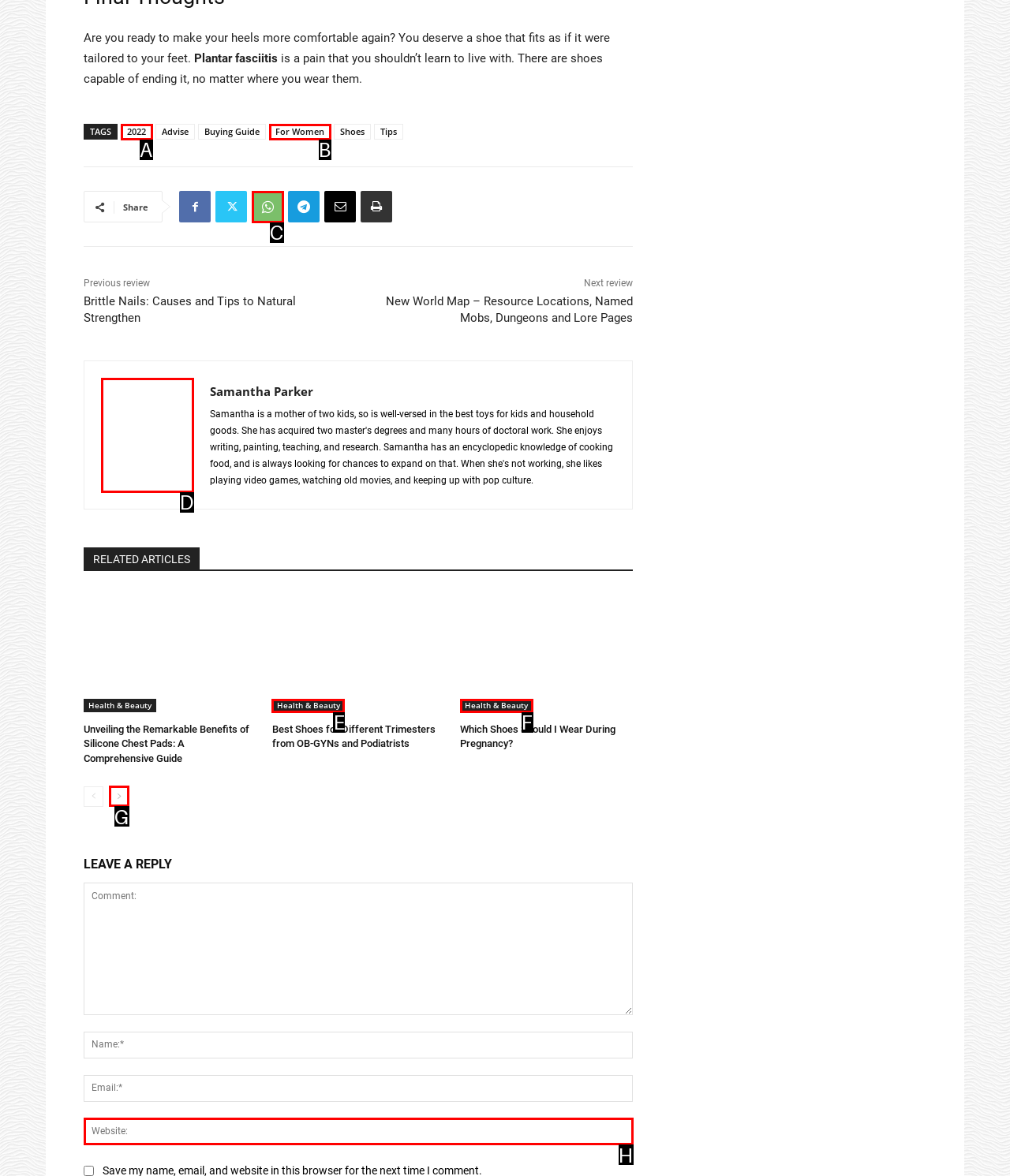Given the description: parent_node: Samantha Parker title="Samantha Parker", identify the matching HTML element. Provide the letter of the correct option.

D